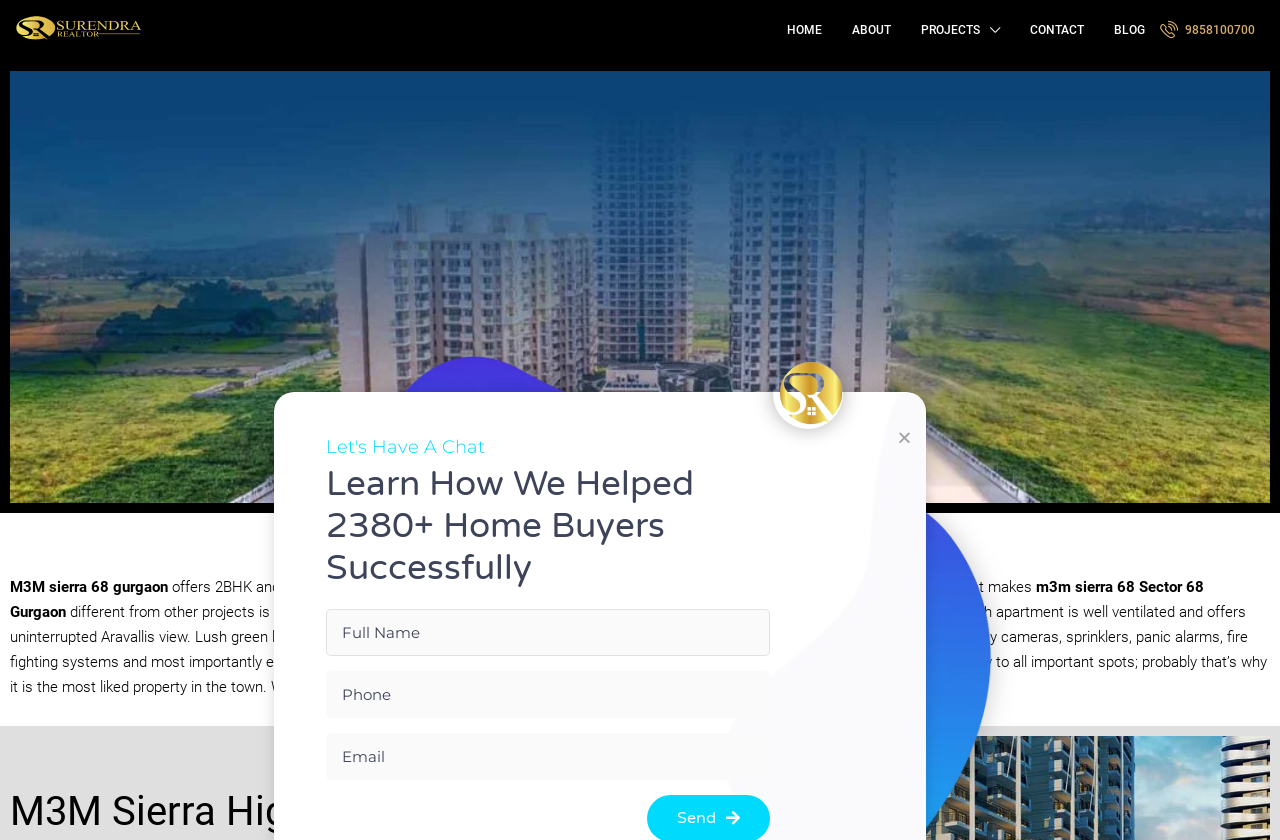What is the security arrangement in M3M Sierra 68?
Please provide a single word or phrase based on the screenshot.

Guards, security cameras, etc.